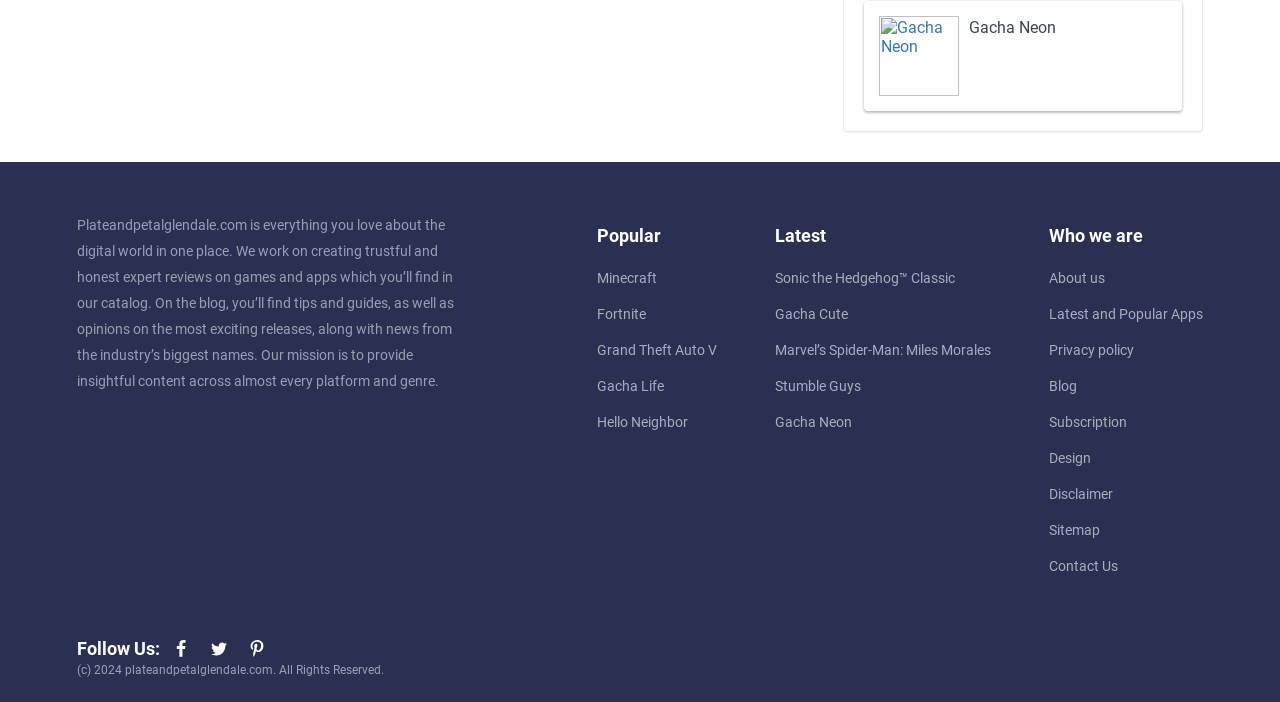Locate the bounding box coordinates of the element that needs to be clicked to carry out the instruction: "Follow on Facebook". The coordinates should be given as four float numbers ranging from 0 to 1, i.e., [left, top, right, bottom].

[0.127, 0.912, 0.156, 0.938]